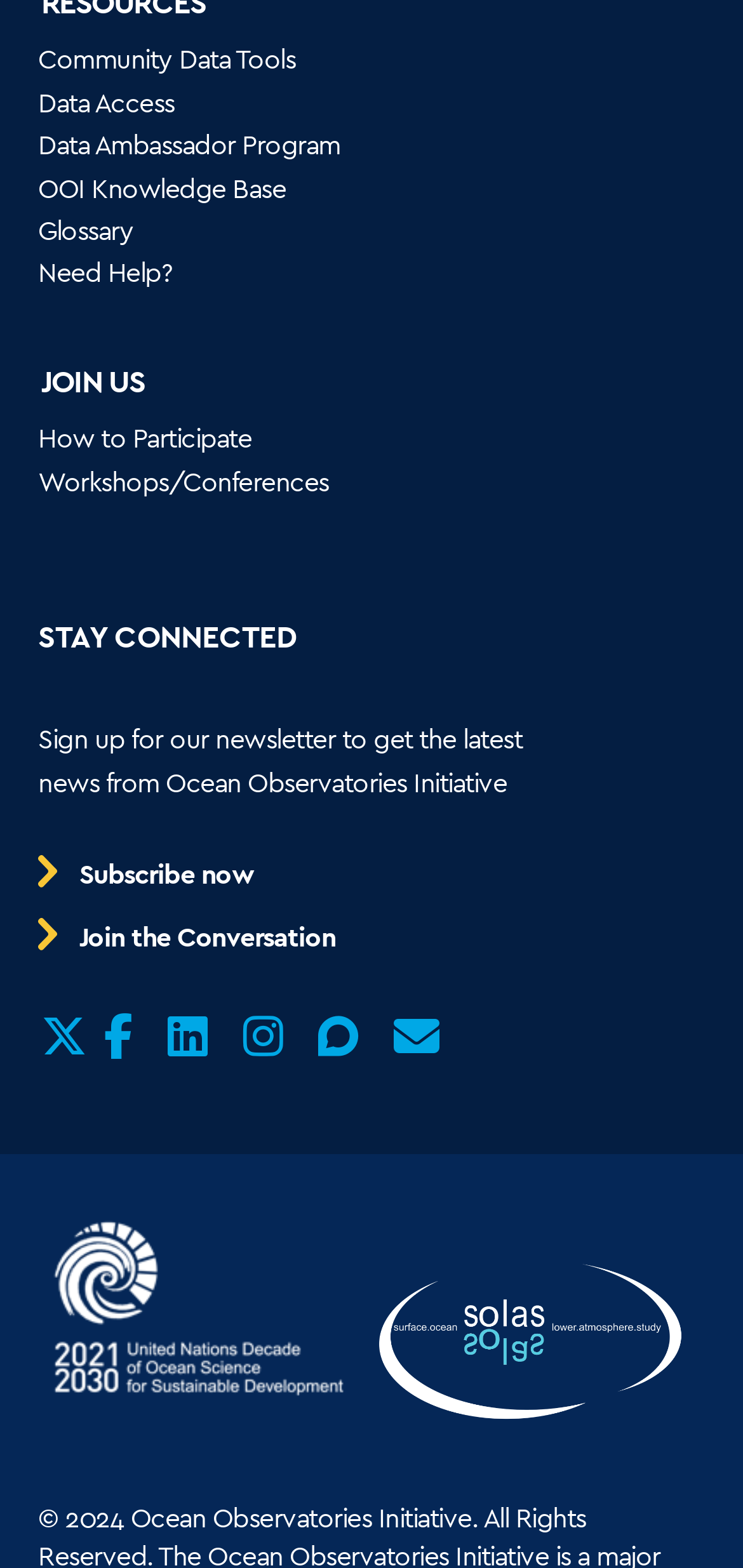What is the purpose of the 'STAY CONNECTED' section?
Look at the image and answer the question with a single word or phrase.

To sign up for newsletter